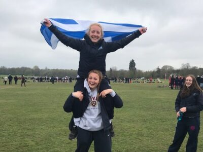What is the weather like in the scene?
Answer the question with a single word or phrase, referring to the image.

Cloudy